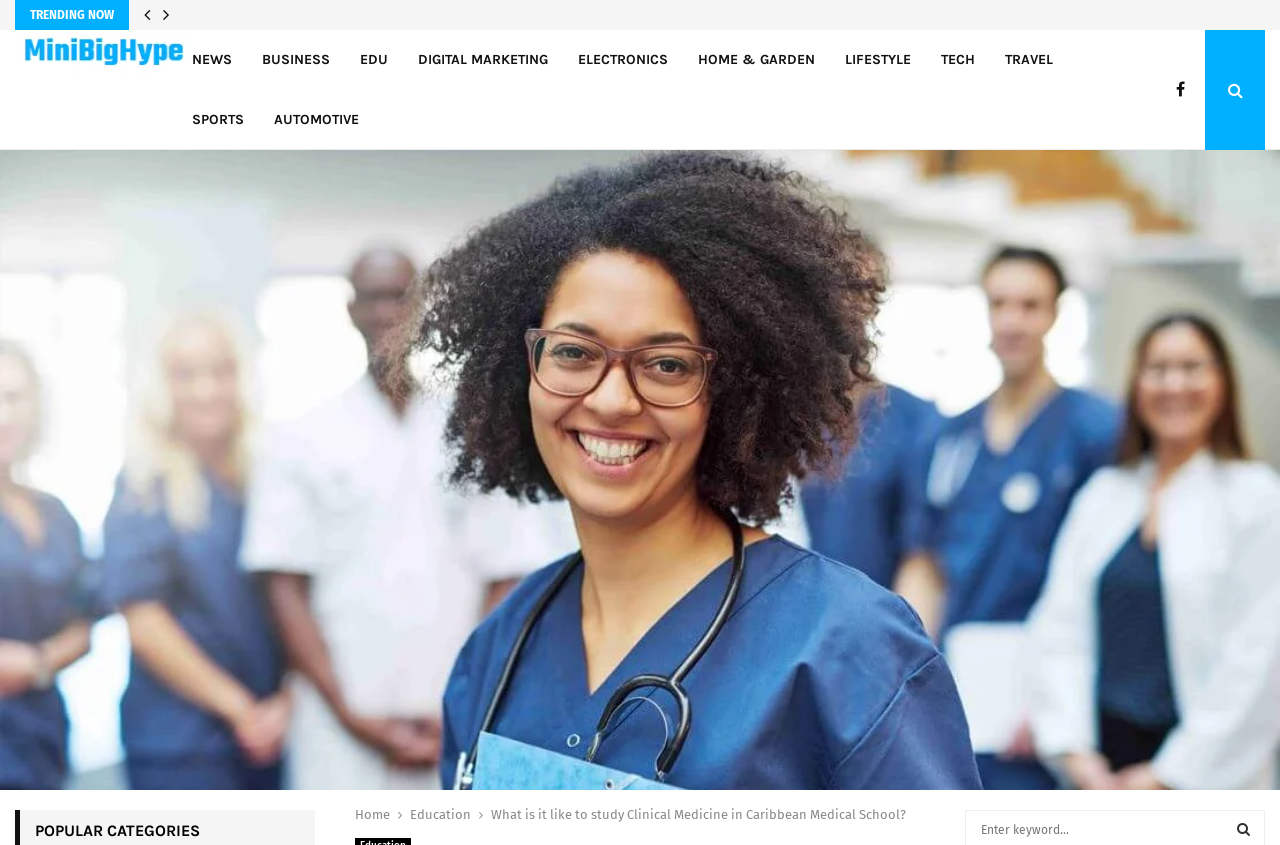Identify the bounding box for the UI element described as: "Digital Marketing". The coordinates should be four float numbers between 0 and 1, i.e., [left, top, right, bottom].

[0.326, 0.036, 0.428, 0.107]